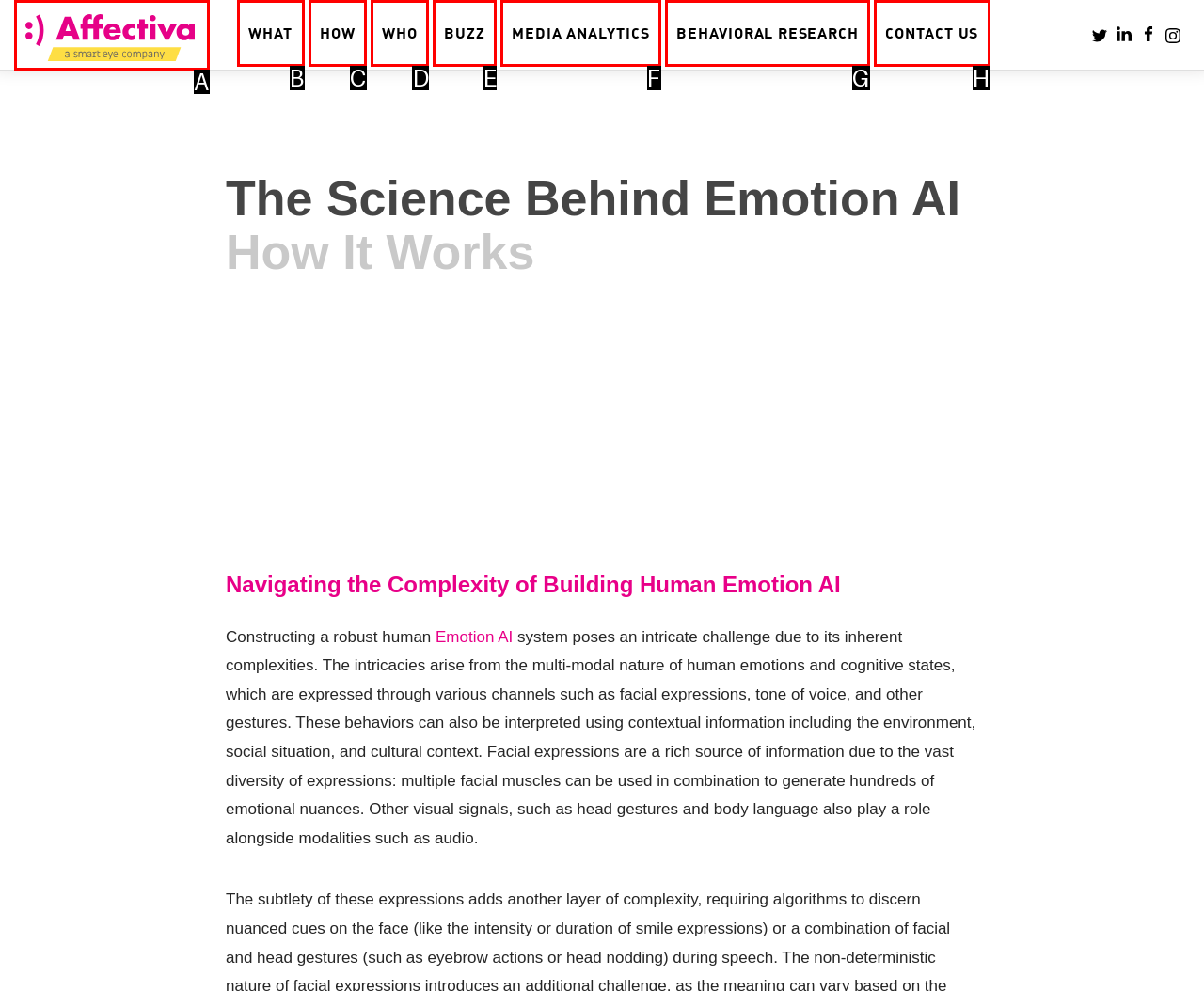Based on the description: Buzz, select the HTML element that best fits. Reply with the letter of the correct choice from the options given.

E